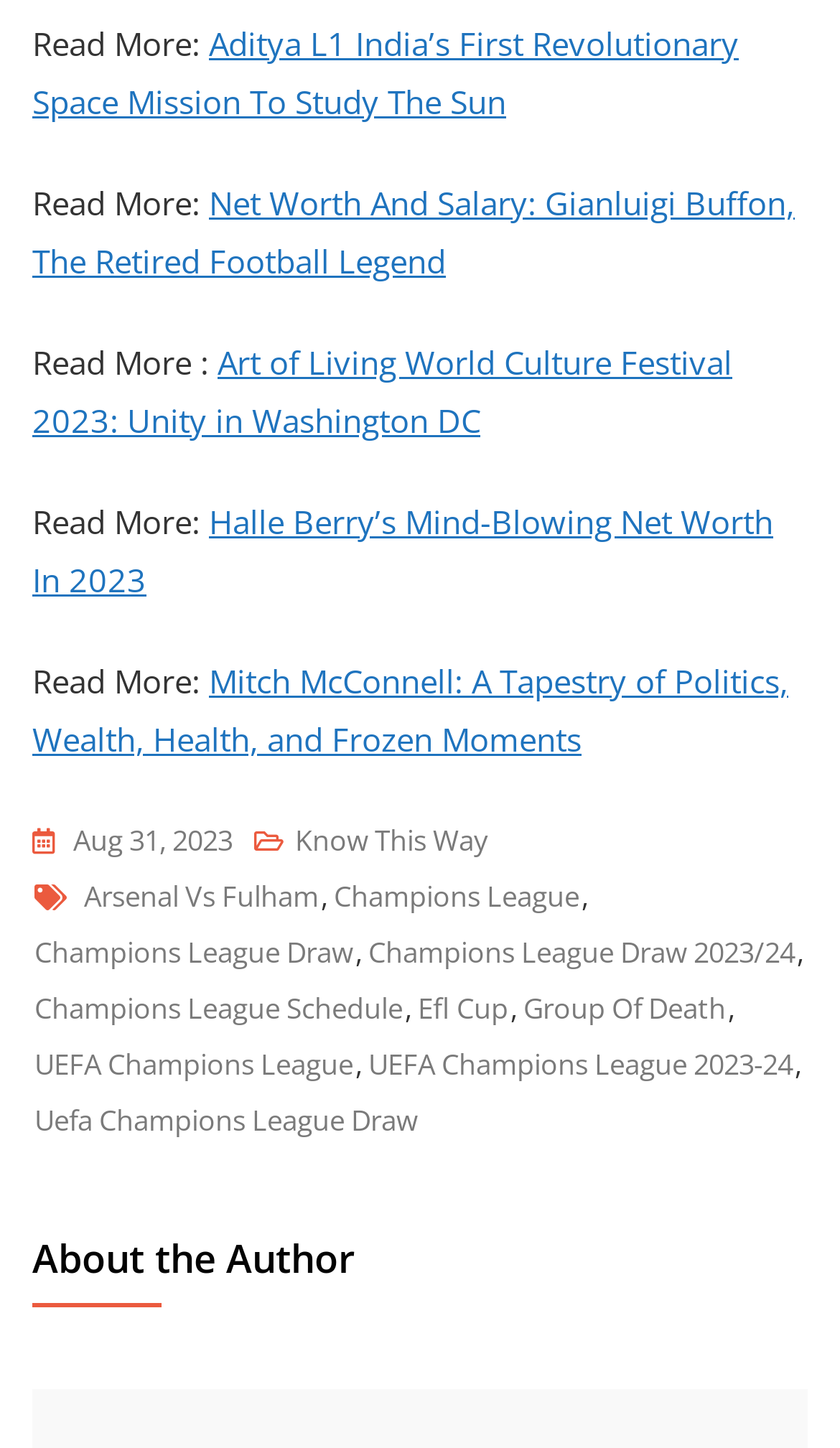How many tags are mentioned?
Using the image as a reference, answer with just one word or a short phrase.

8